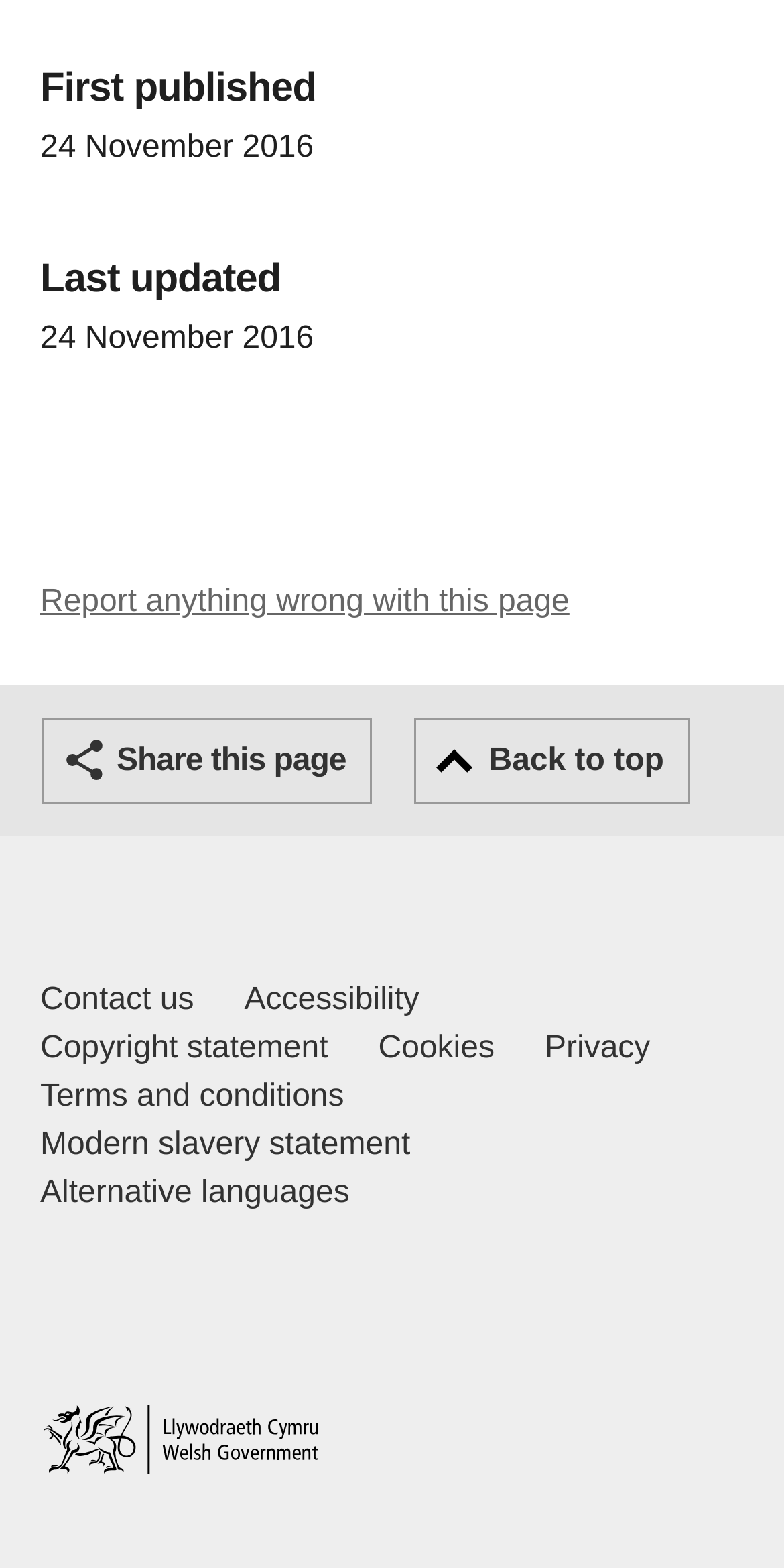Can you show the bounding box coordinates of the region to click on to complete the task described in the instruction: "Go home"?

[0.051, 0.896, 0.41, 0.94]